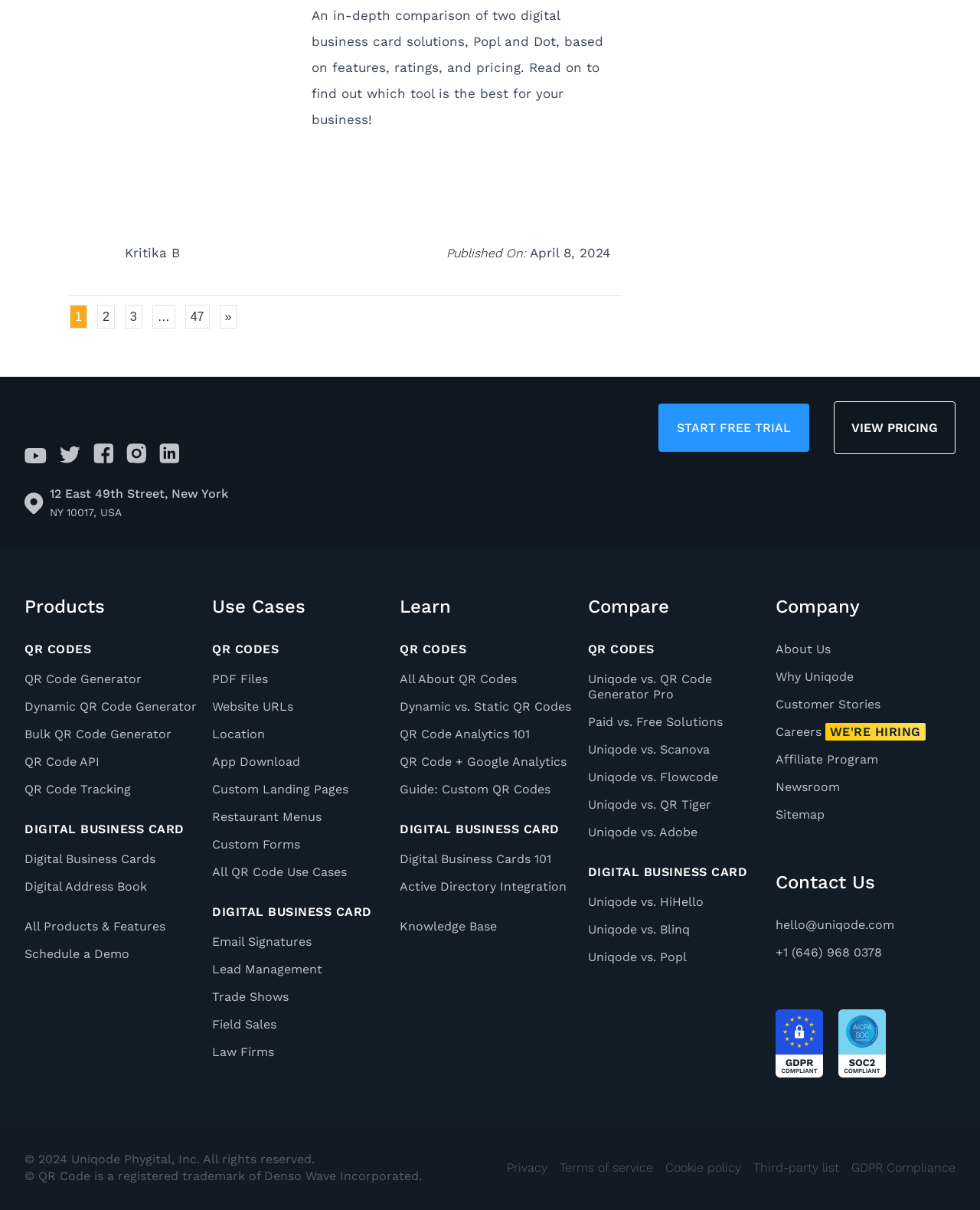What are the products offered by Uniqode?
Using the image as a reference, give a one-word or short phrase answer.

QR codes and digital business cards